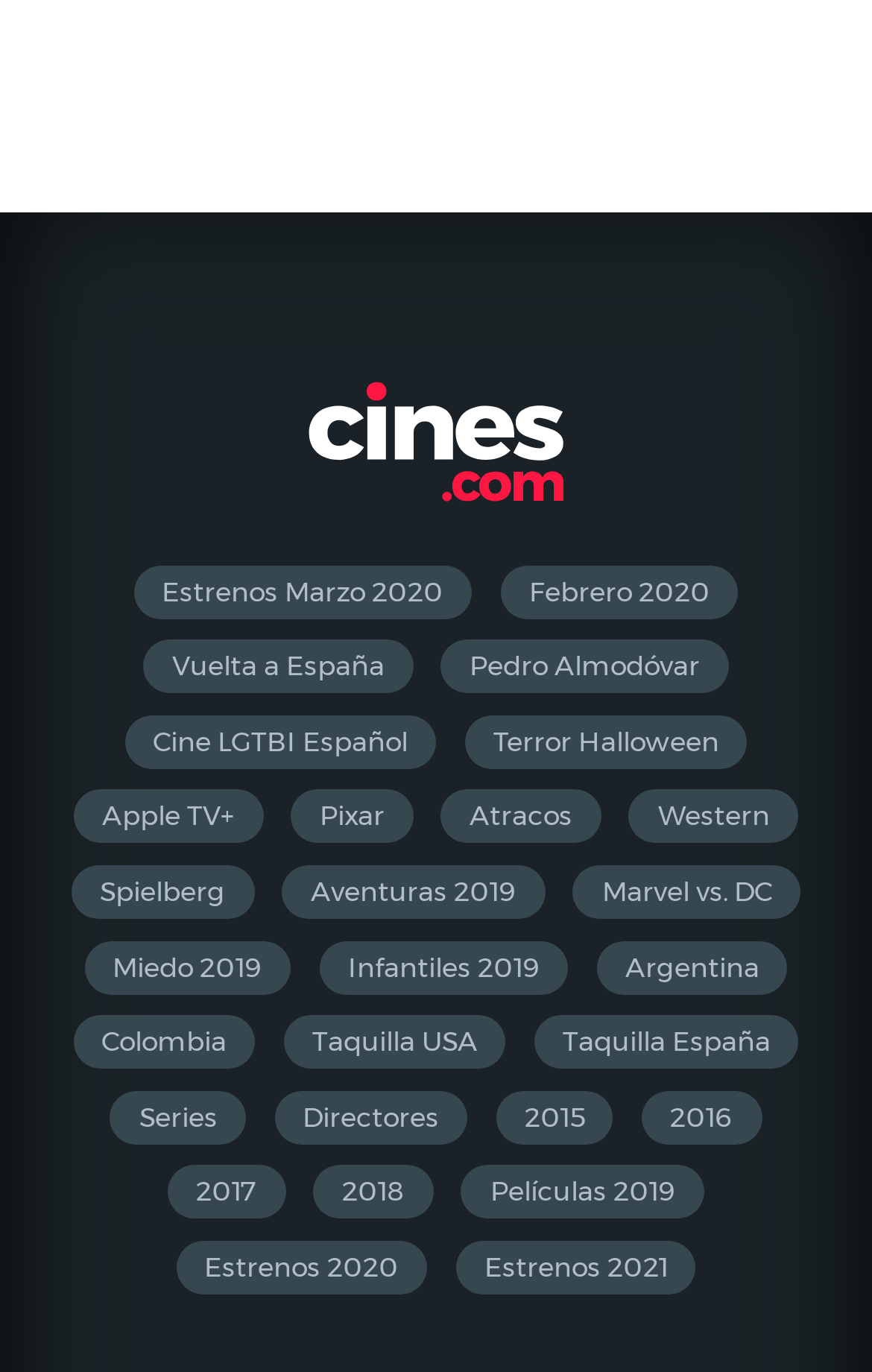Can you specify the bounding box coordinates for the region that should be clicked to fulfill this instruction: "Share this page on Twitter".

None